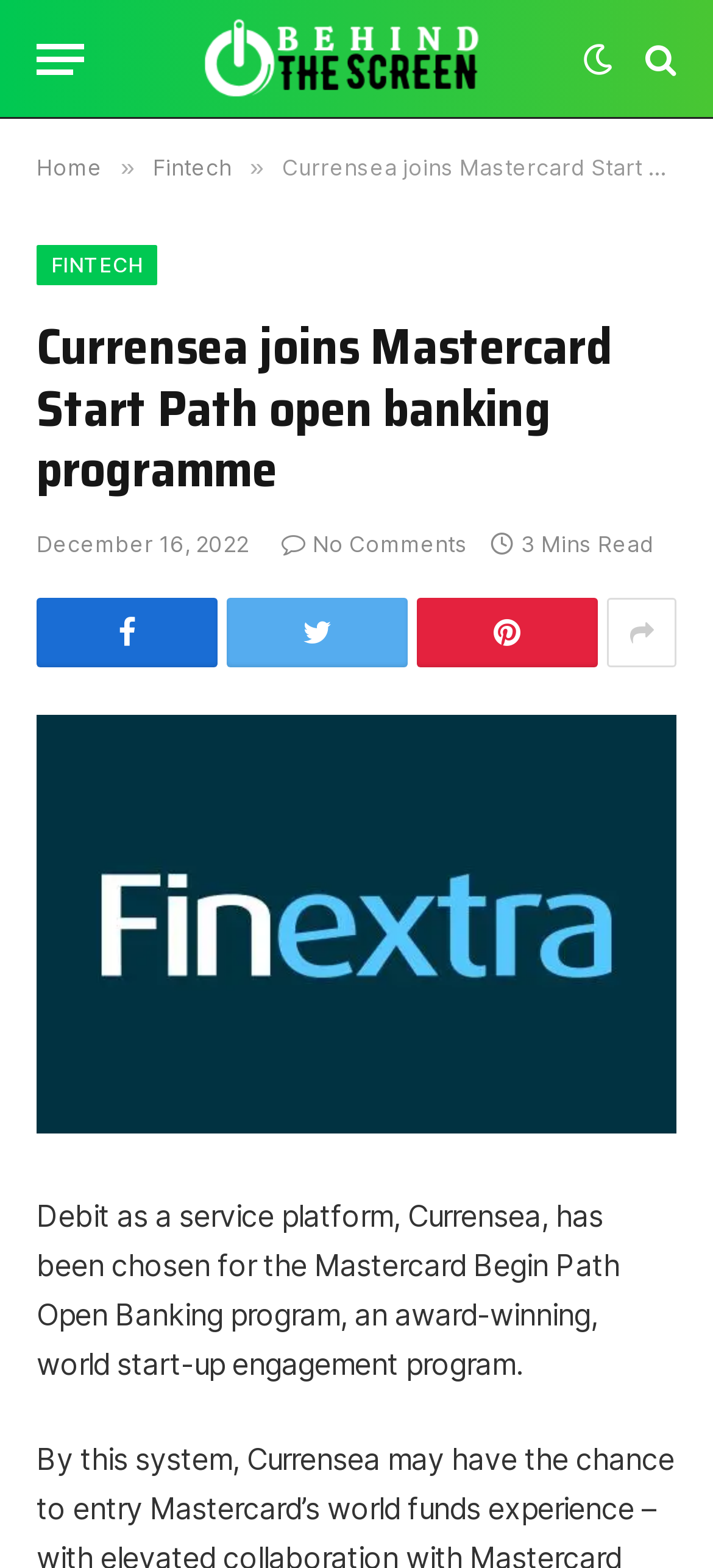Given the element description title="Show More Social Sharing", predict the bounding box coordinates for the UI element in the webpage screenshot. The format should be (top-left x, top-left y, bottom-right x, bottom-right y), and the values should be between 0 and 1.

[0.851, 0.382, 0.949, 0.426]